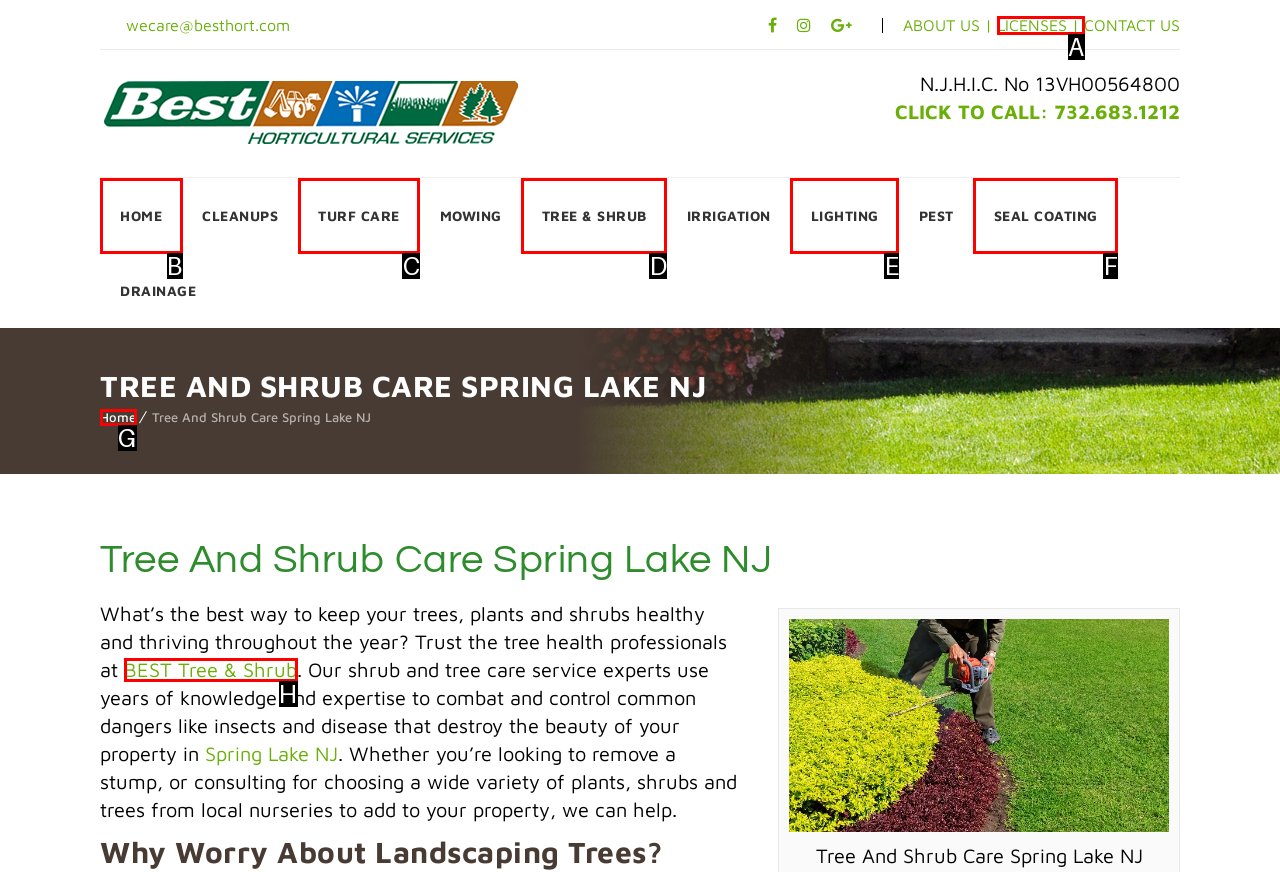Tell me which one HTML element best matches the description: Next PostNext post: Answer with the option's letter from the given choices directly.

None